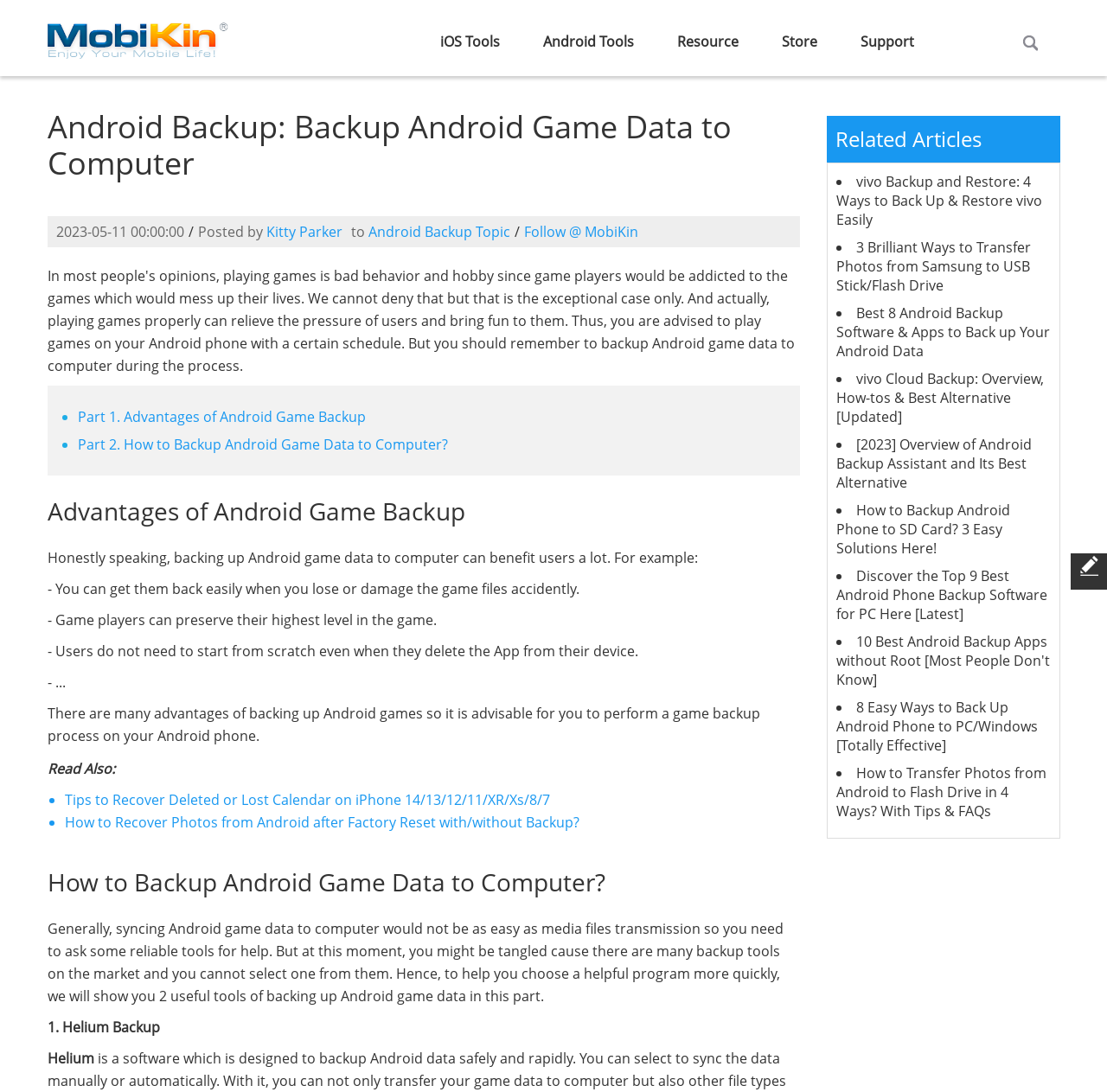Please answer the following question using a single word or phrase: 
What is the name of the first tool mentioned for backing up Android game data?

Helium Backup